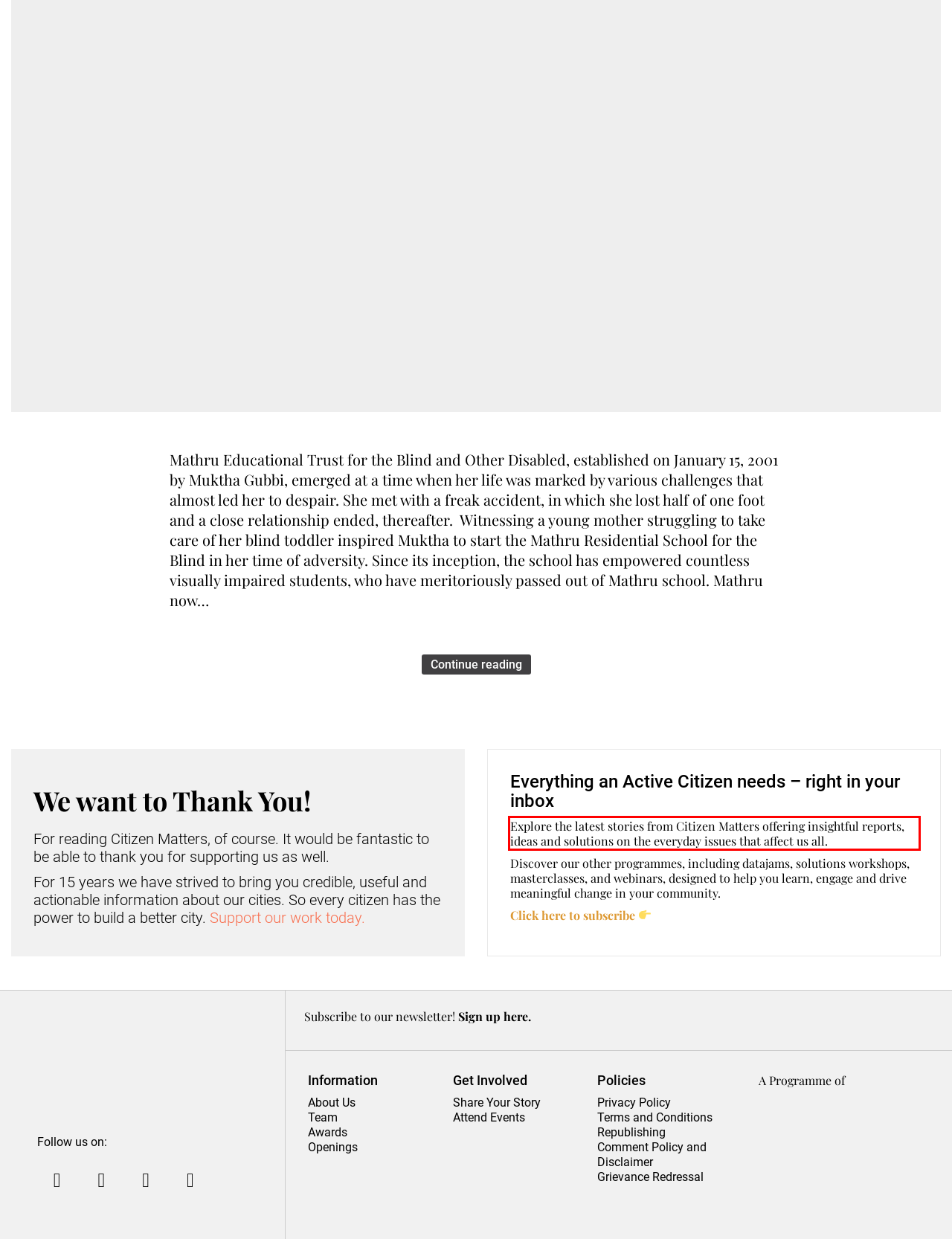You have a screenshot of a webpage with a UI element highlighted by a red bounding box. Use OCR to obtain the text within this highlighted area.

Explore the latest stories from Citizen Matters offering insightful reports, ideas and solutions on the everyday issues that affect us all.